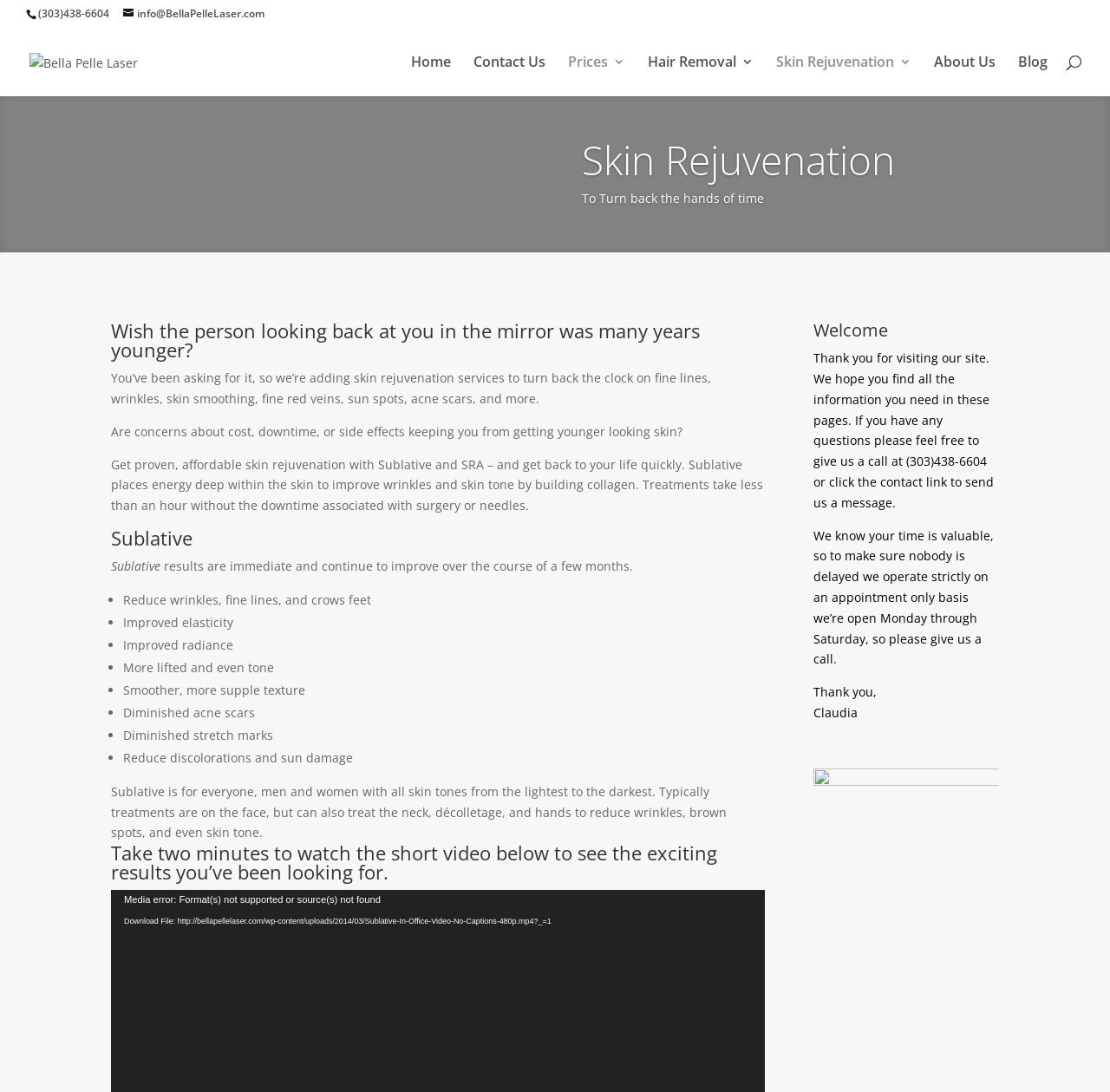Please locate the bounding box coordinates of the element that needs to be clicked to achieve the following instruction: "Watch the video". The coordinates should be four float numbers between 0 and 1, i.e., [left, top, right, bottom].

[0.099, 0.816, 0.131, 0.85]